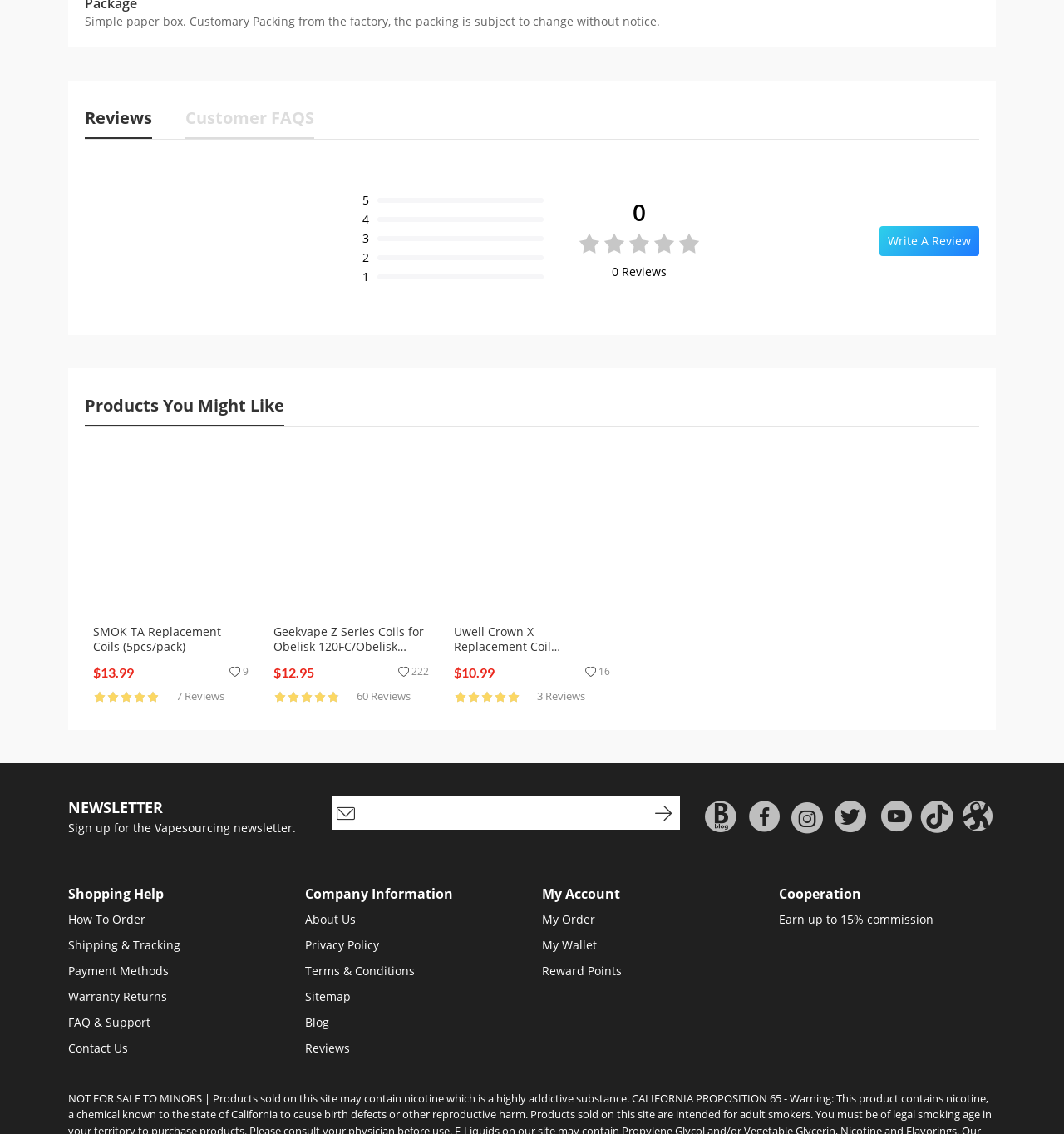Can you find the bounding box coordinates for the element to click on to achieve the instruction: "Sign up for the newsletter"?

[0.311, 0.702, 0.639, 0.731]